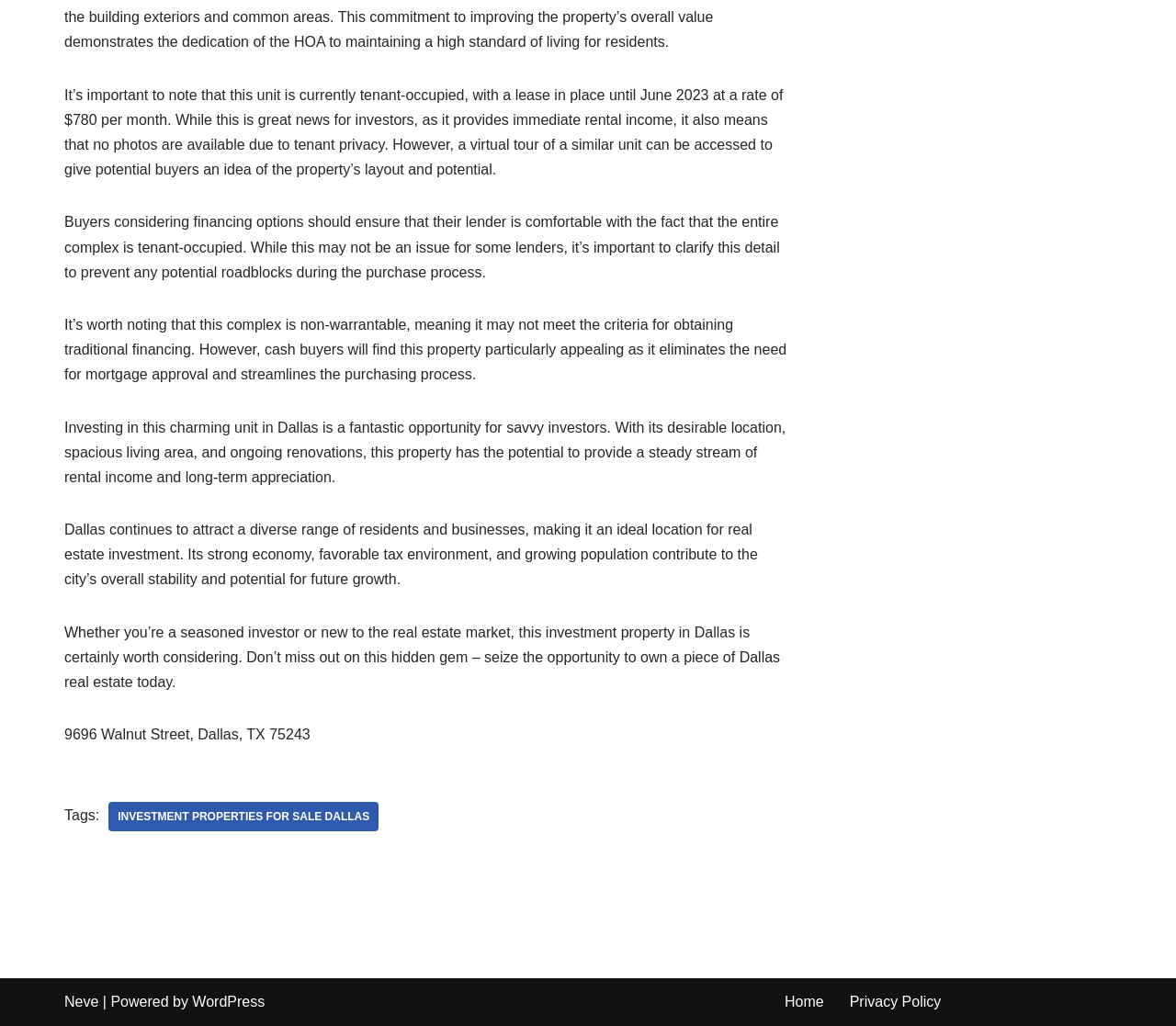What is the address of the property?
Based on the image, provide your answer in one word or phrase.

9696 Walnut Street, Dallas, TX 75243